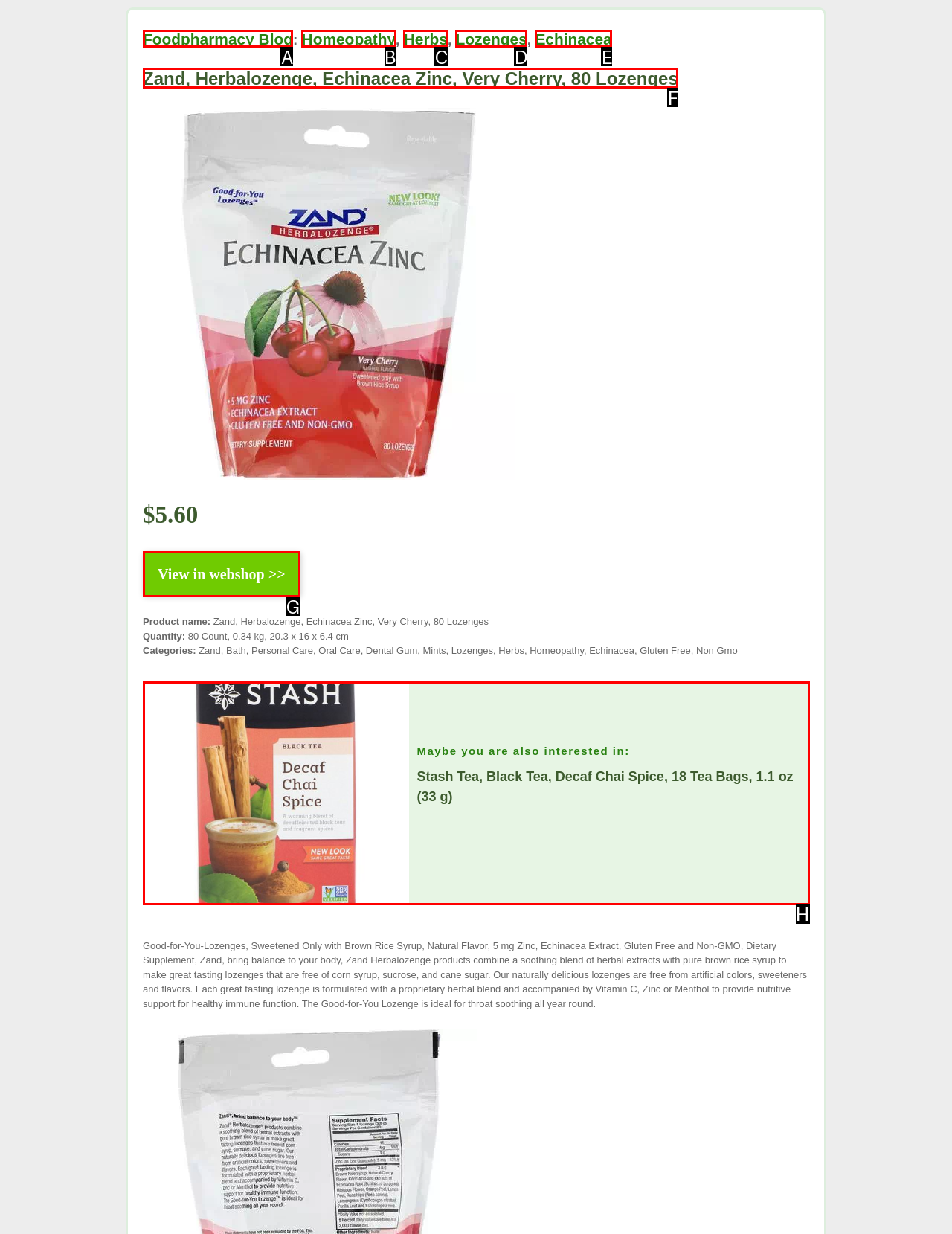Determine the letter of the element you should click to carry out the task: View the product in the webshop
Answer with the letter from the given choices.

G